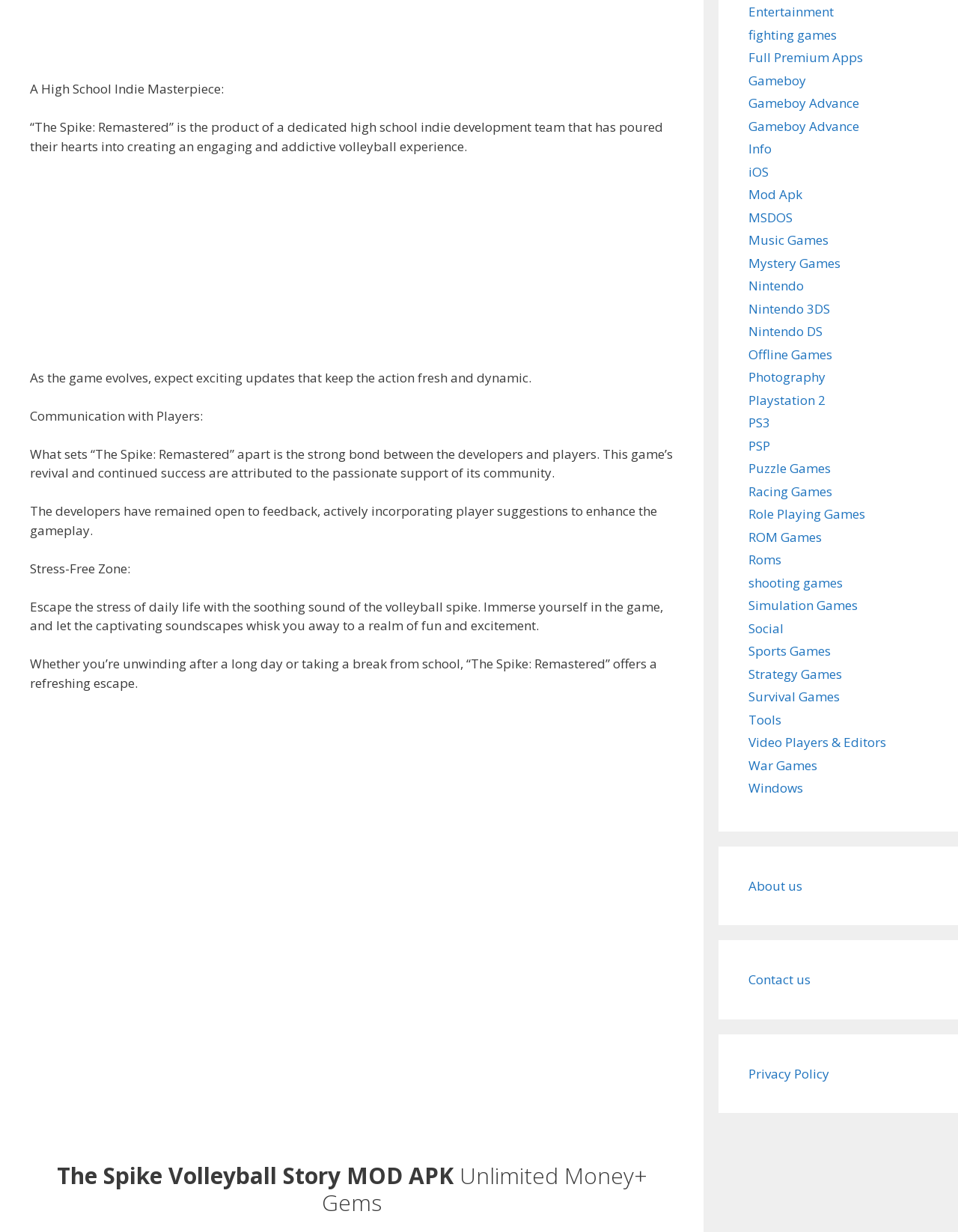Identify the bounding box of the UI element described as follows: "Role Playing Games". Provide the coordinates as four float numbers in the range of 0 to 1 [left, top, right, bottom].

[0.781, 0.41, 0.903, 0.424]